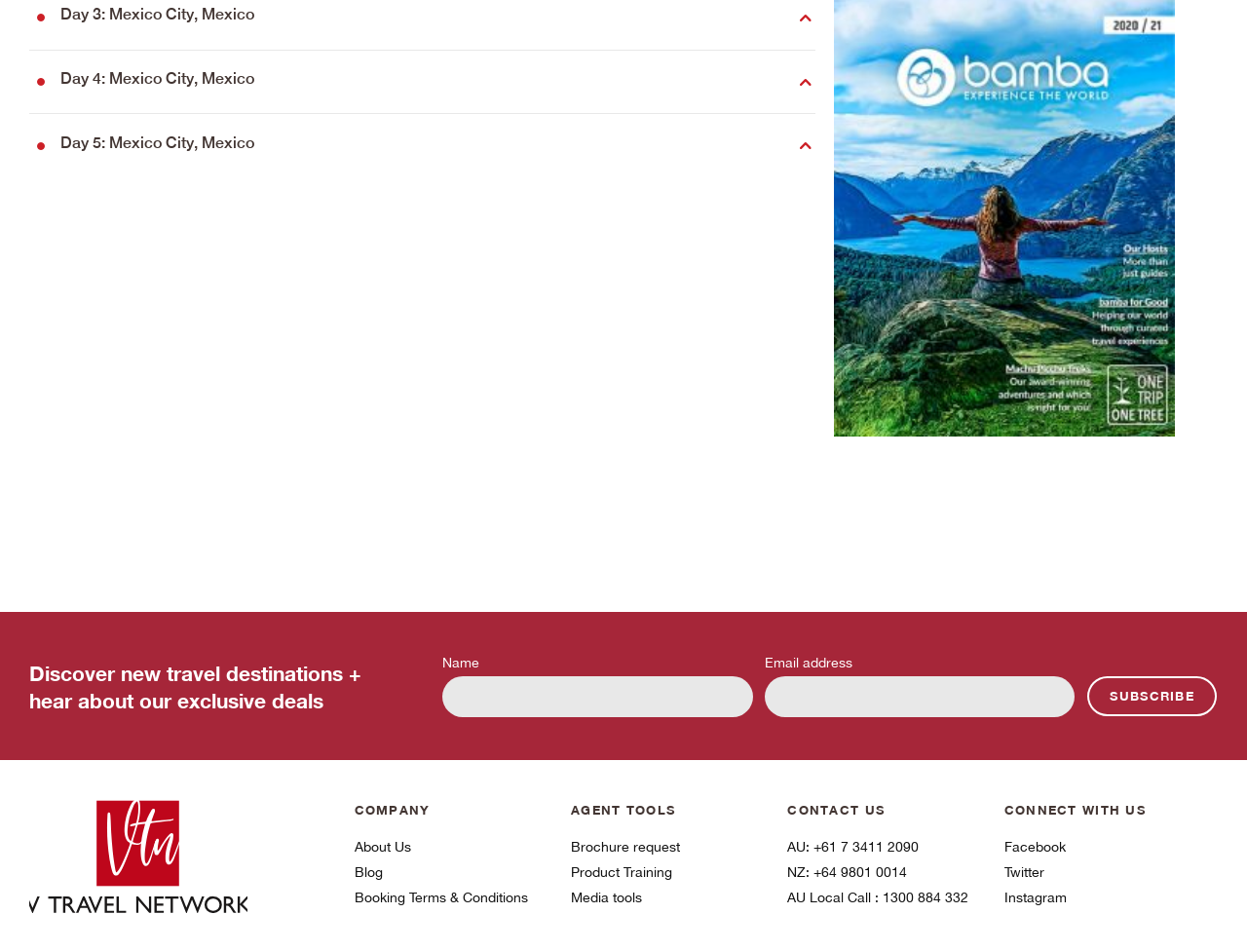How many social media platforms are listed in the footer?
Analyze the image and deliver a detailed answer to the question.

In the footer, I can see links to Facebook, Twitter, and Instagram, which are three social media platforms.